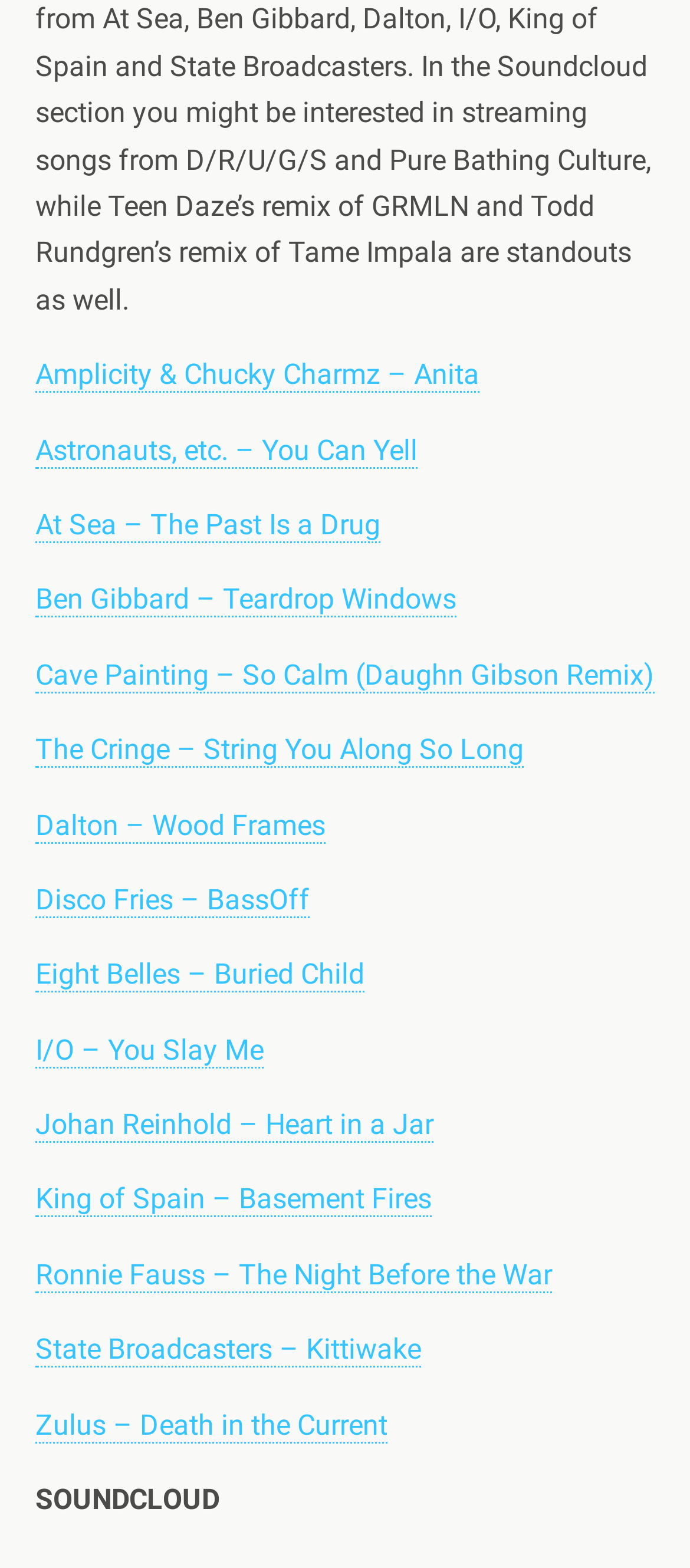How many links are on this webpage?
Look at the image and answer the question using a single word or phrase.

18